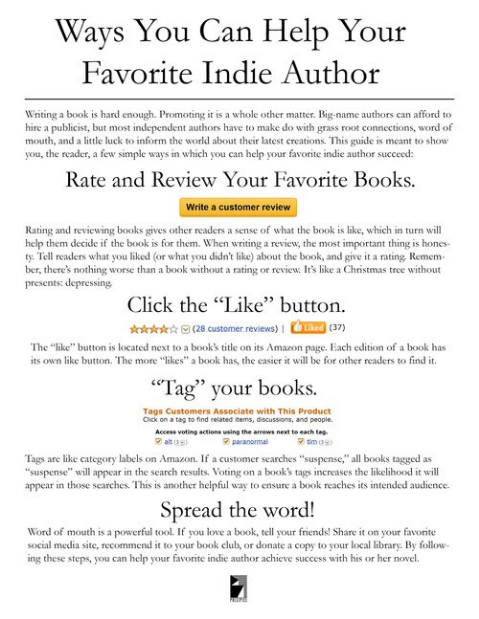Provide a short answer to the following question with just one word or phrase: What action is encouraged to increase book visibility?

Tagging books